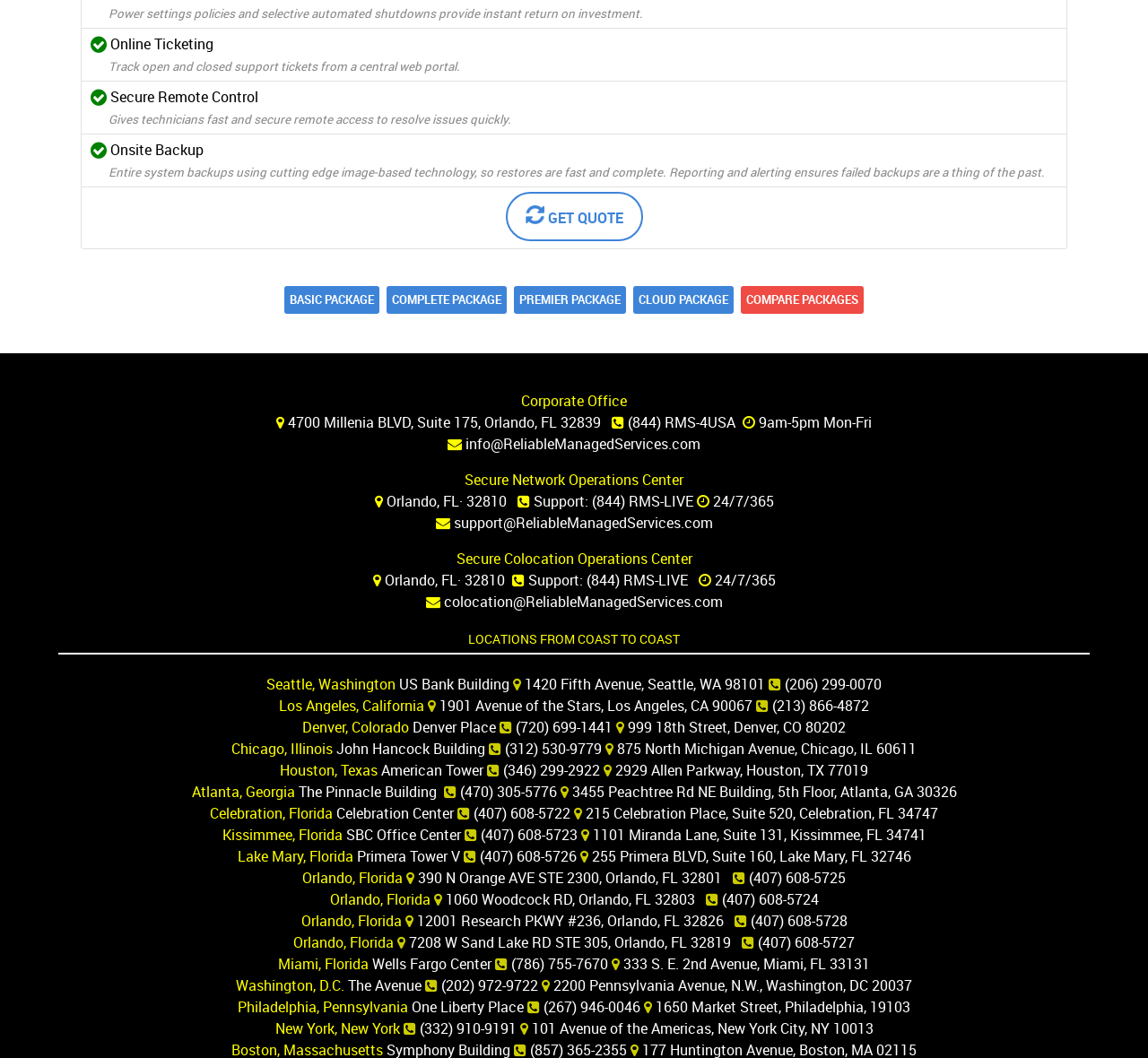Determine the bounding box coordinates of the clickable region to execute the instruction: "Contact support". The coordinates should be four float numbers between 0 and 1, denoted as [left, top, right, bottom].

[0.547, 0.39, 0.641, 0.409]